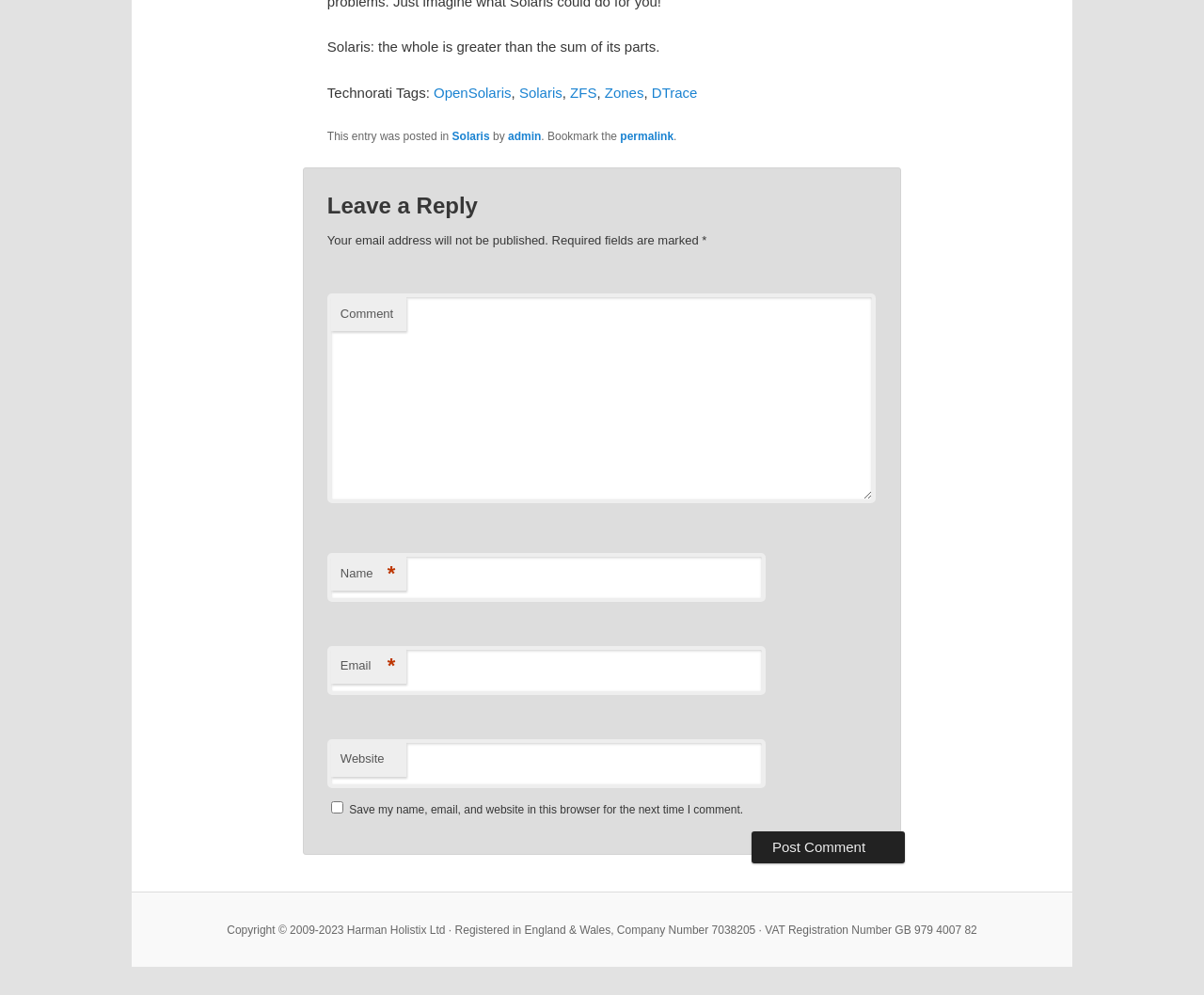Please indicate the bounding box coordinates of the element's region to be clicked to achieve the instruction: "Click on the 'permalink' link". Provide the coordinates as four float numbers between 0 and 1, i.e., [left, top, right, bottom].

[0.515, 0.13, 0.559, 0.143]